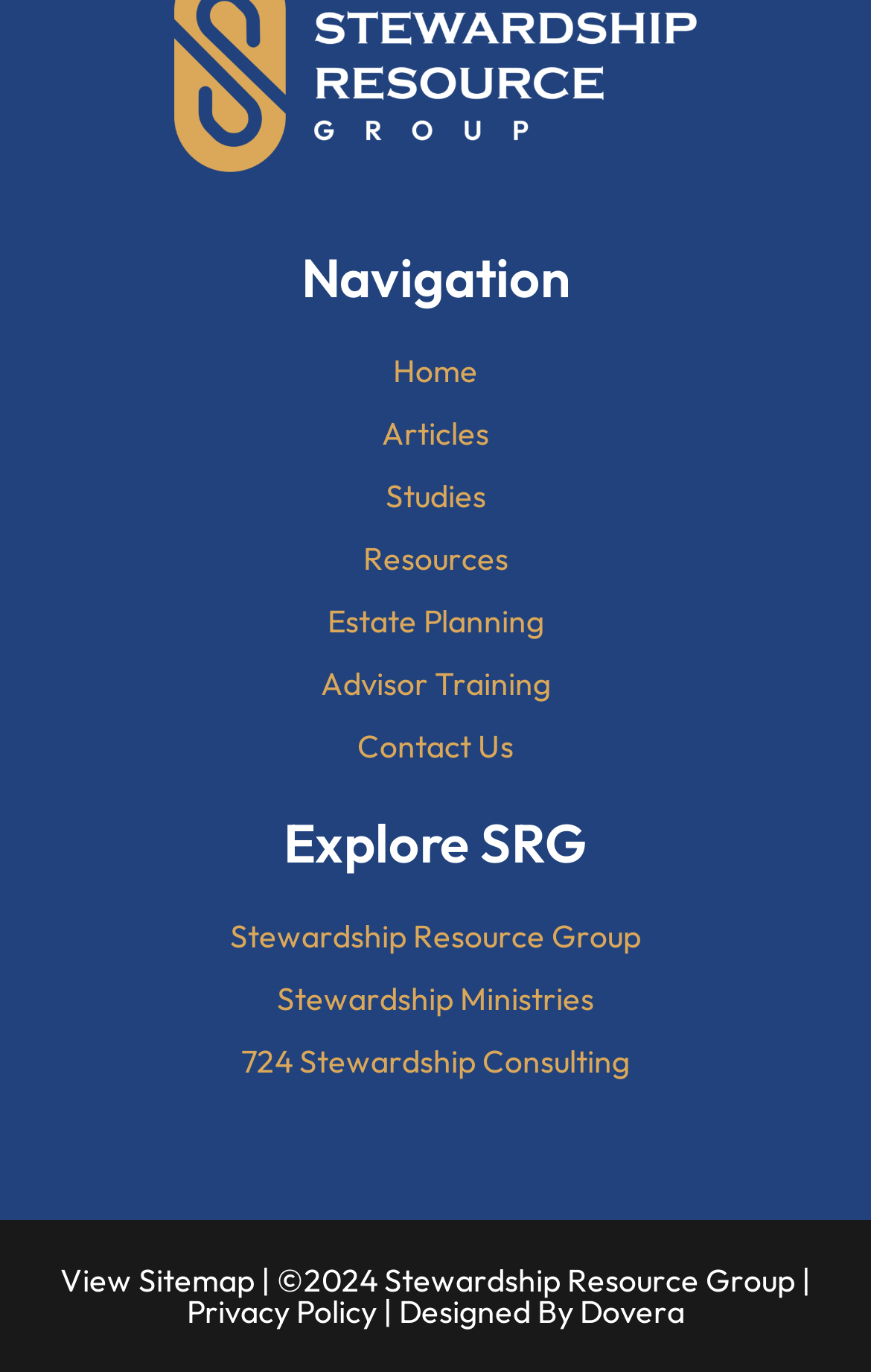How many links are at the bottom of the webpage?
Examine the screenshot and reply with a single word or phrase.

3